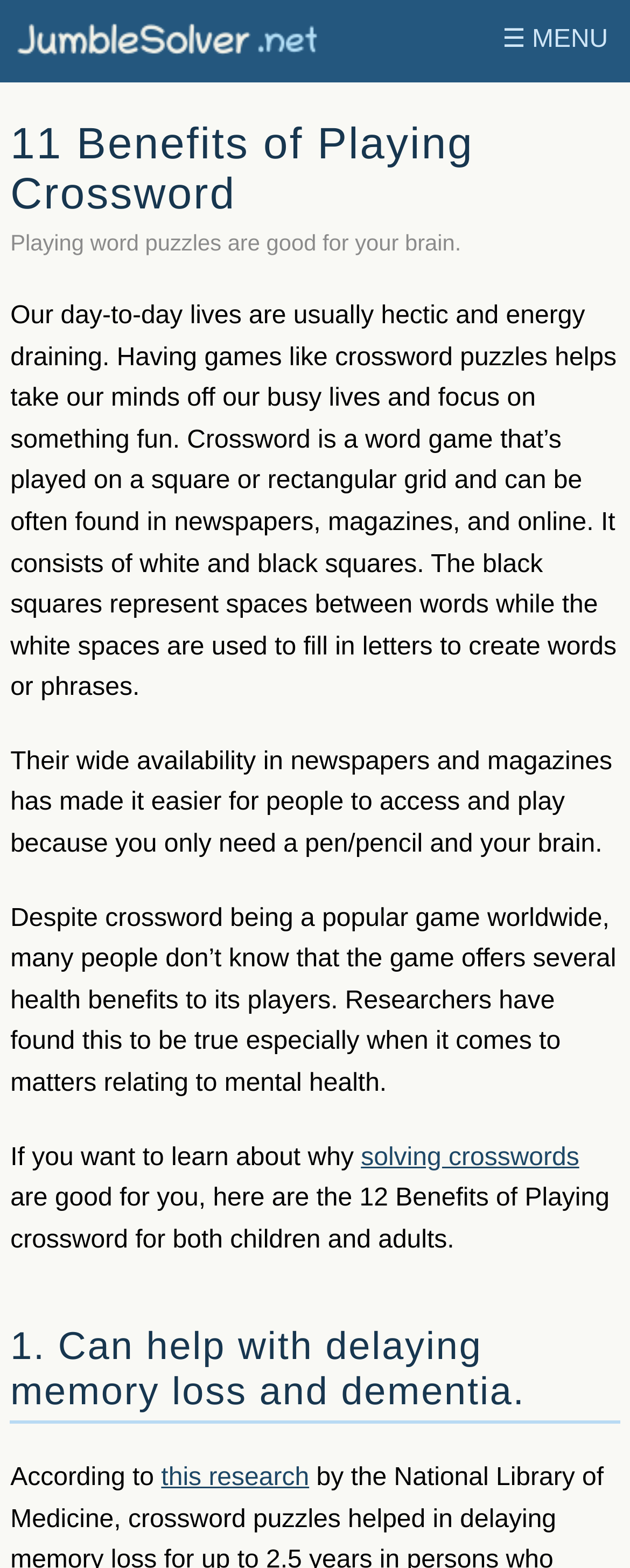Please respond in a single word or phrase: 
What is the source of the research on crossword benefits?

This research